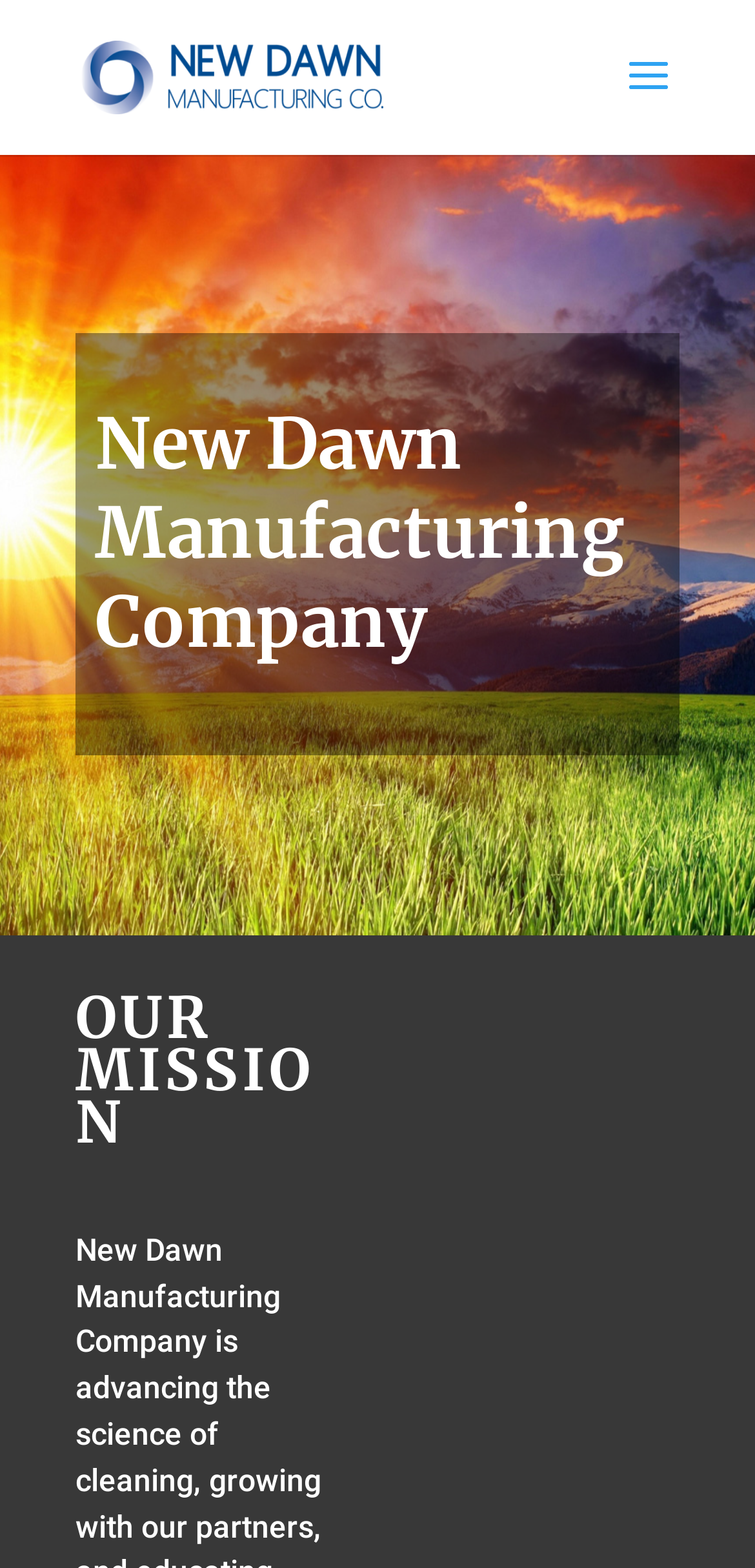What is the color of the background?
Using the picture, provide a one-word or short phrase answer.

White